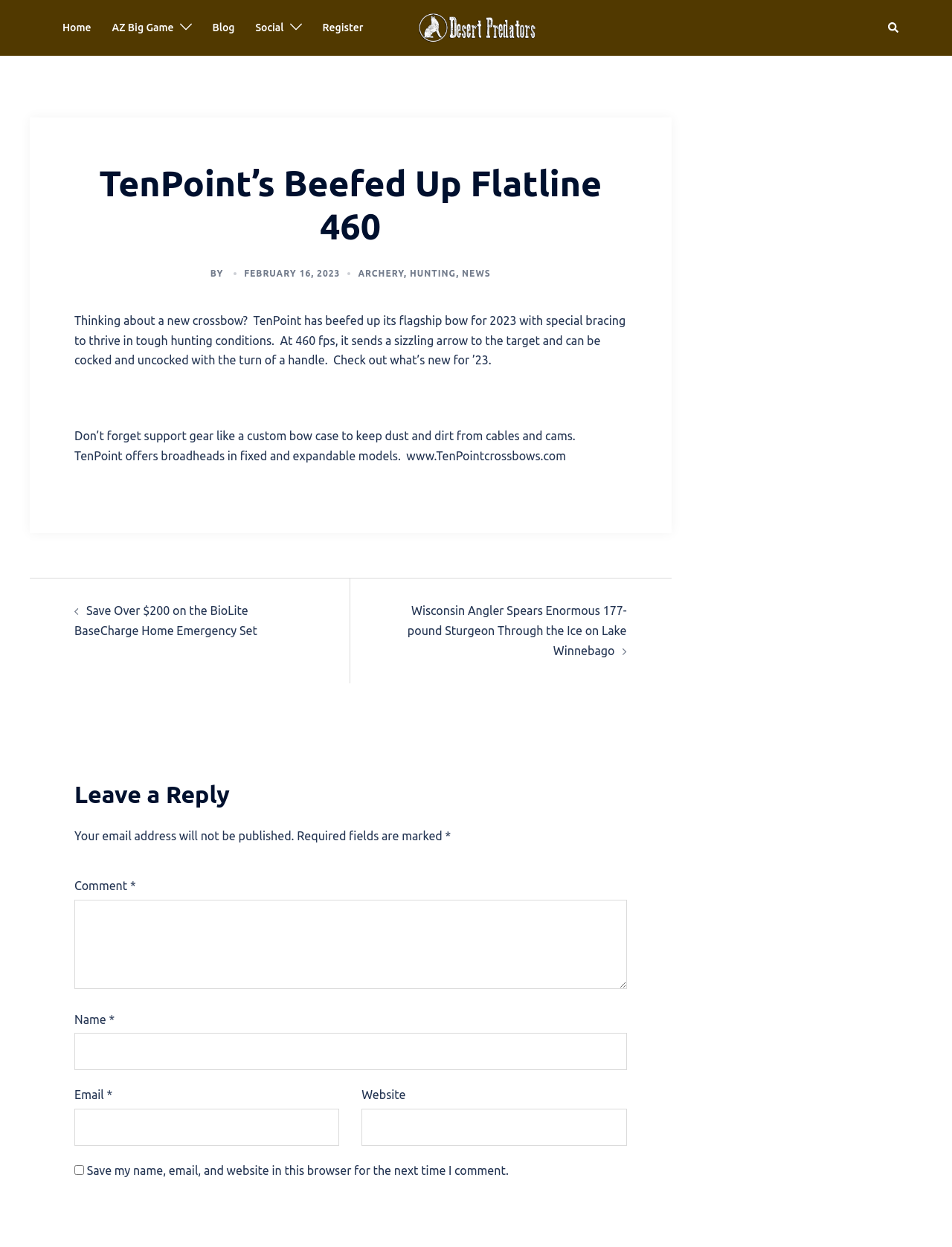What is the main topic of this webpage?
Please look at the screenshot and answer in one word or a short phrase.

Crossbow